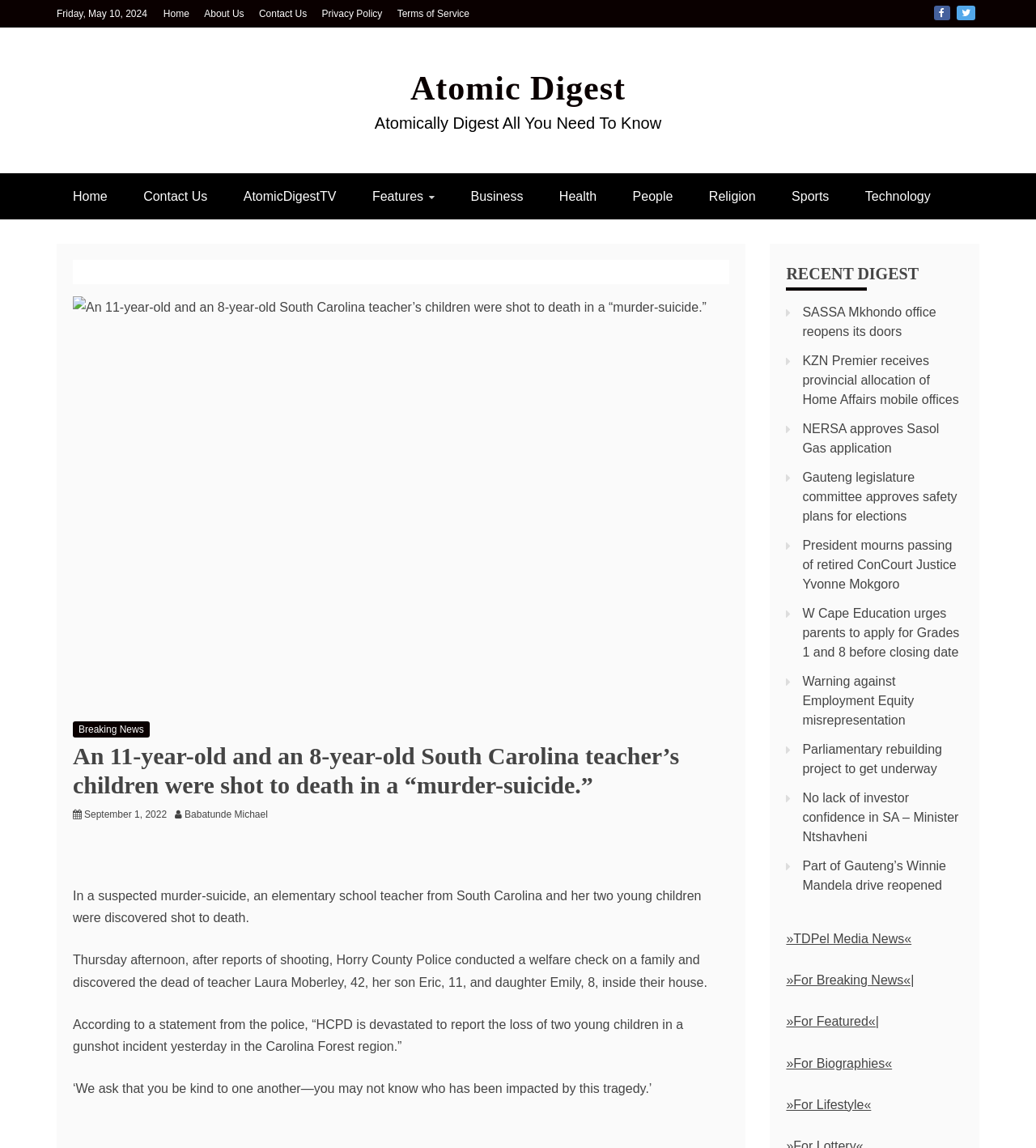What is the name of the website?
Answer the question with a single word or phrase by looking at the picture.

Atomic Digest